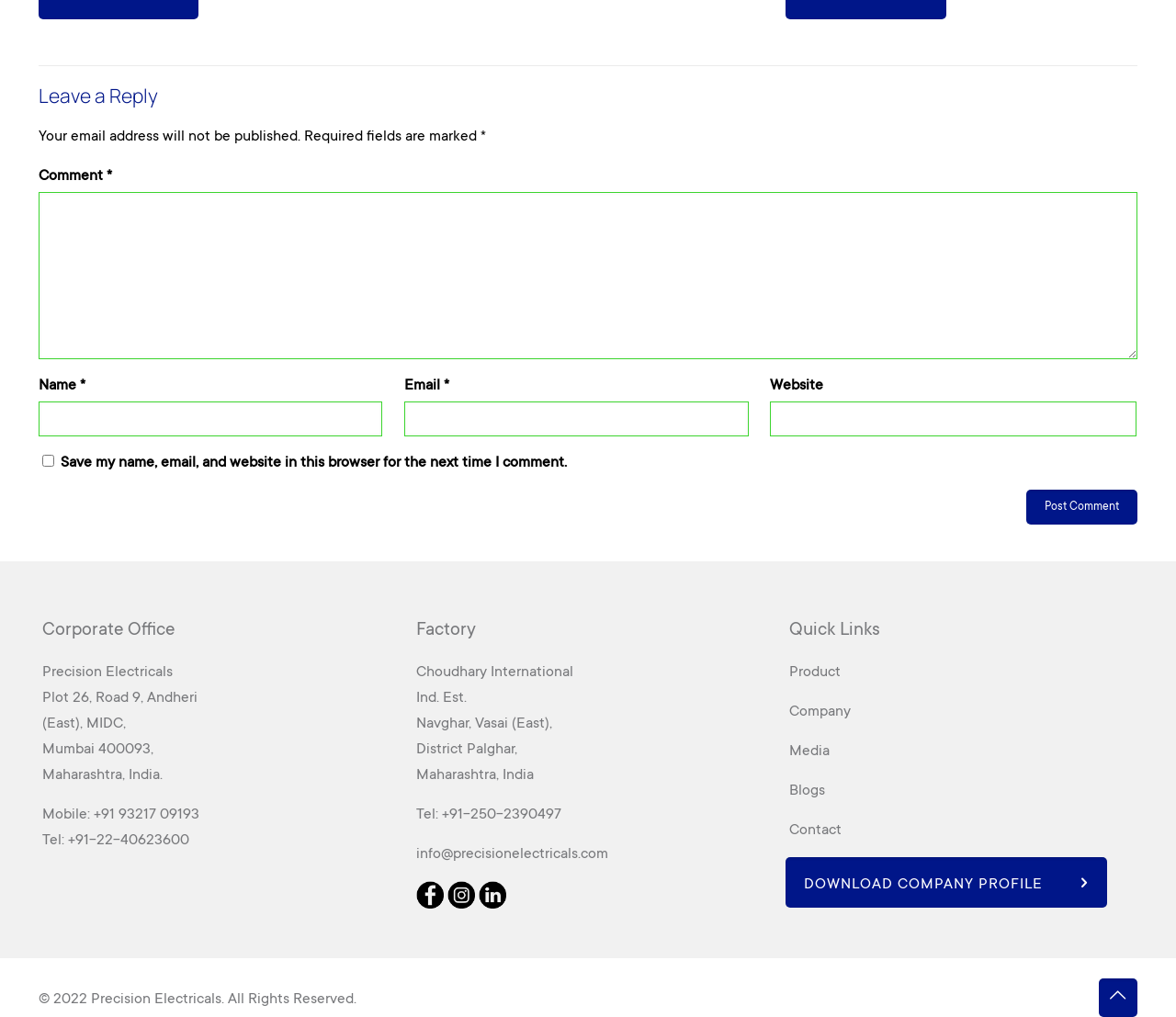Determine the bounding box coordinates for the clickable element required to fulfill the instruction: "Click Post Comment". Provide the coordinates as four float numbers between 0 and 1, i.e., [left, top, right, bottom].

[0.872, 0.481, 0.967, 0.515]